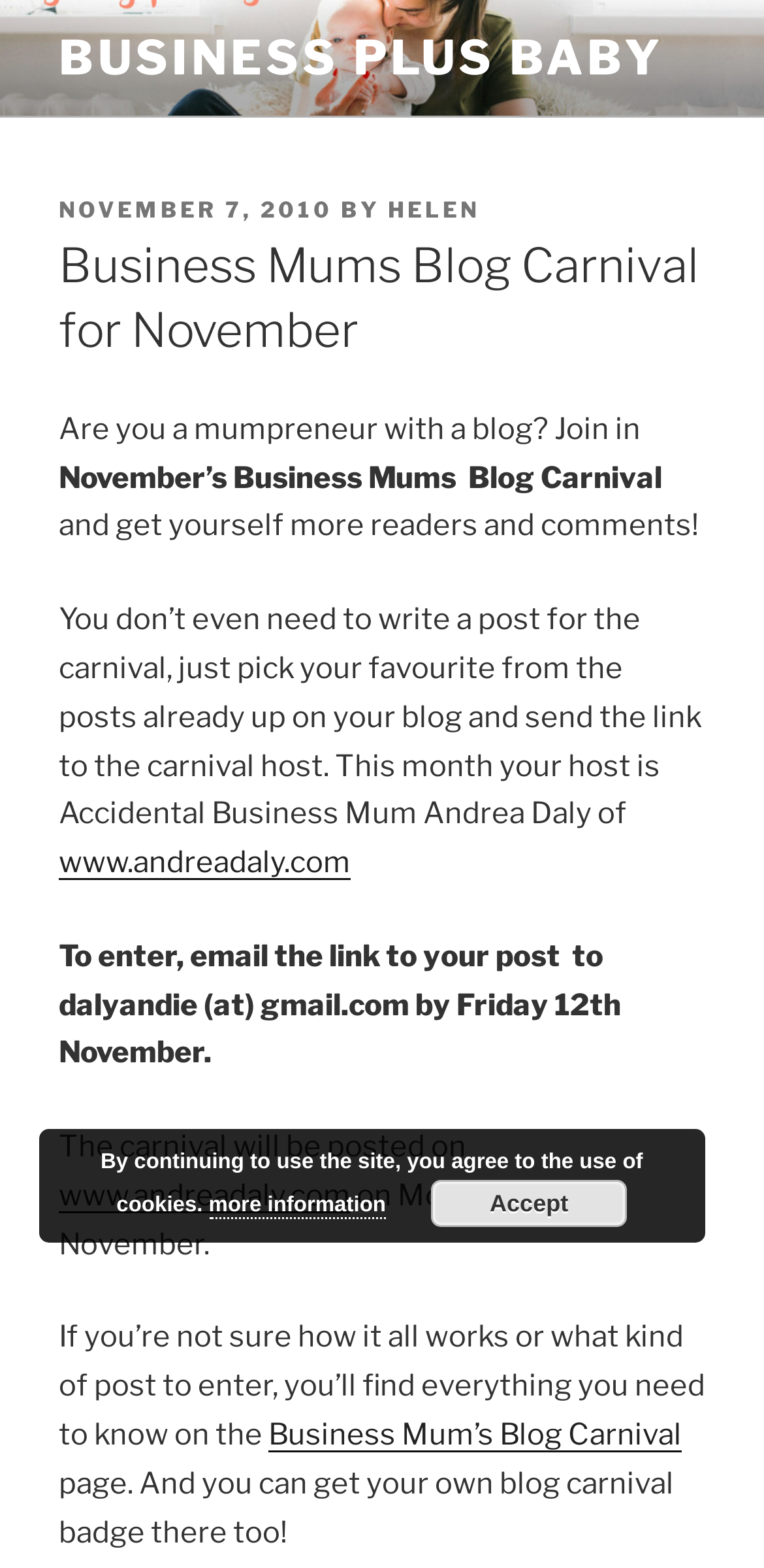Describe in detail what you see on the webpage.

The webpage is a blog post about the Business Mums Blog Carnival for November. At the top, there is a header with the title "Business Mums Blog Carnival for November" and a link to "BUSINESS PLUS BABY". Below the header, there is a section with the post's metadata, including the date "NOVEMBER 7, 2010", the author "HELEN", and a timestamp.

The main content of the post is divided into several paragraphs. The first paragraph invites mumpreneurs with blogs to join the carnival and get more readers and comments. The second paragraph explains how to participate, including sending a link to the carnival host, Accidental Business Mum Andrea Daly. The third paragraph provides more details about the carnival, including the deadline for submission and the posting date.

There are several links throughout the post, including links to Andrea Daly's website, the Business Mum's Blog Carnival page, and a link to get more information about cookies. At the bottom of the page, there is a notice about the use of cookies, with a link to more information and an "Accept" button.

The layout of the page is clean, with a clear hierarchy of headings and paragraphs. The text is easy to read, and the links are clearly marked. There are no images on the page.